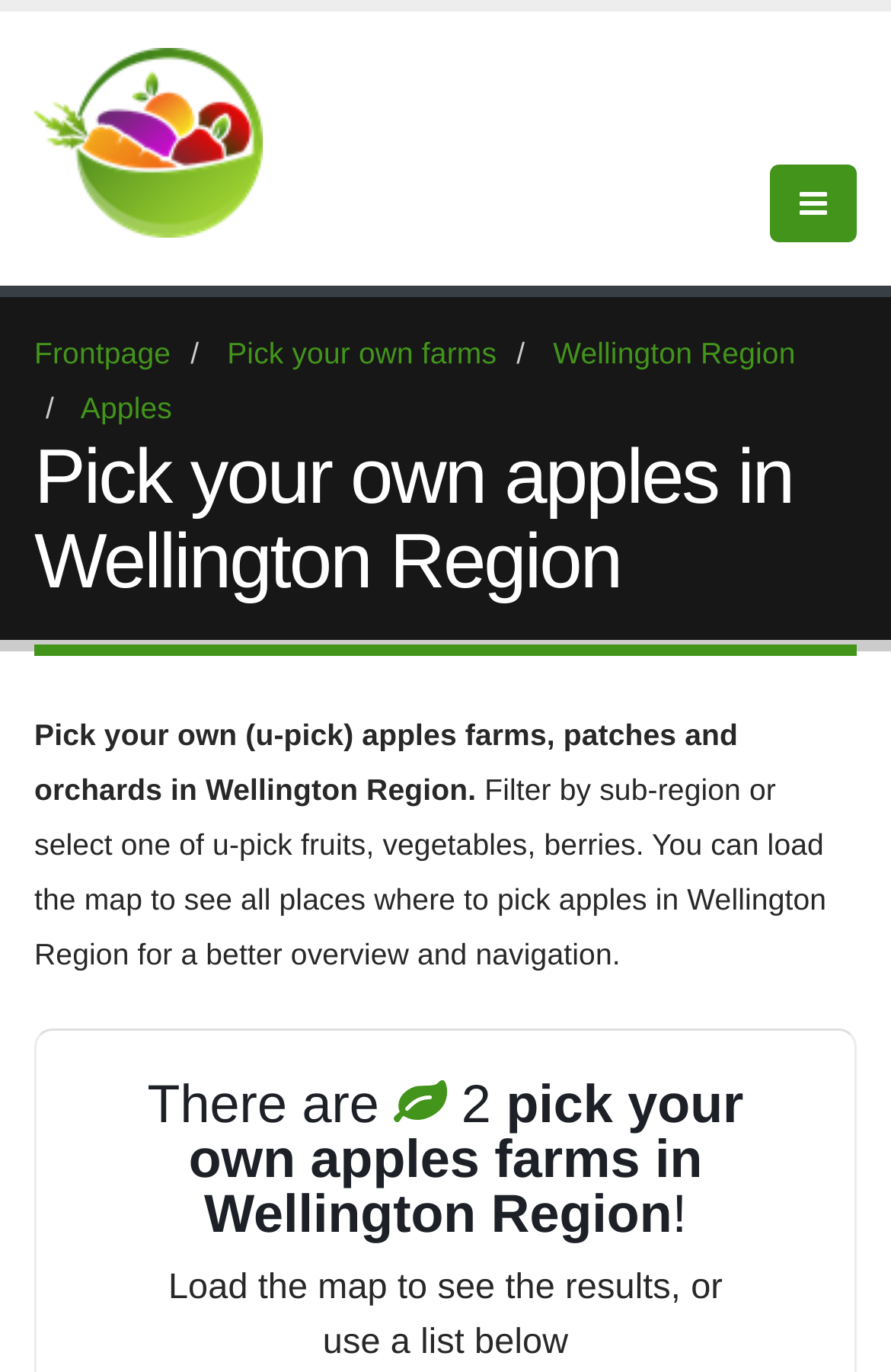What is the purpose of the 'Load the map' option?
Please provide a single word or phrase as your answer based on the image.

To see all places to pick apples